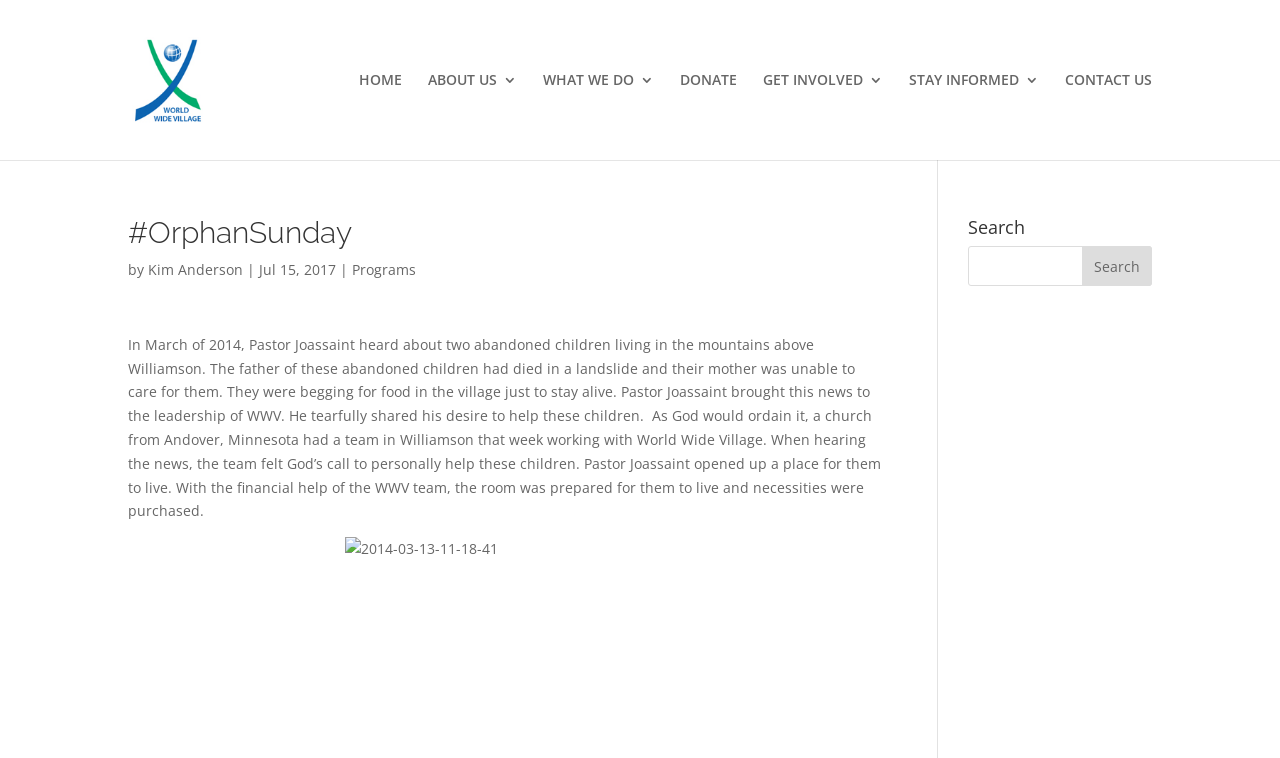Please provide a one-word or short phrase answer to the question:
Who wrote the article?

Kim Anderson